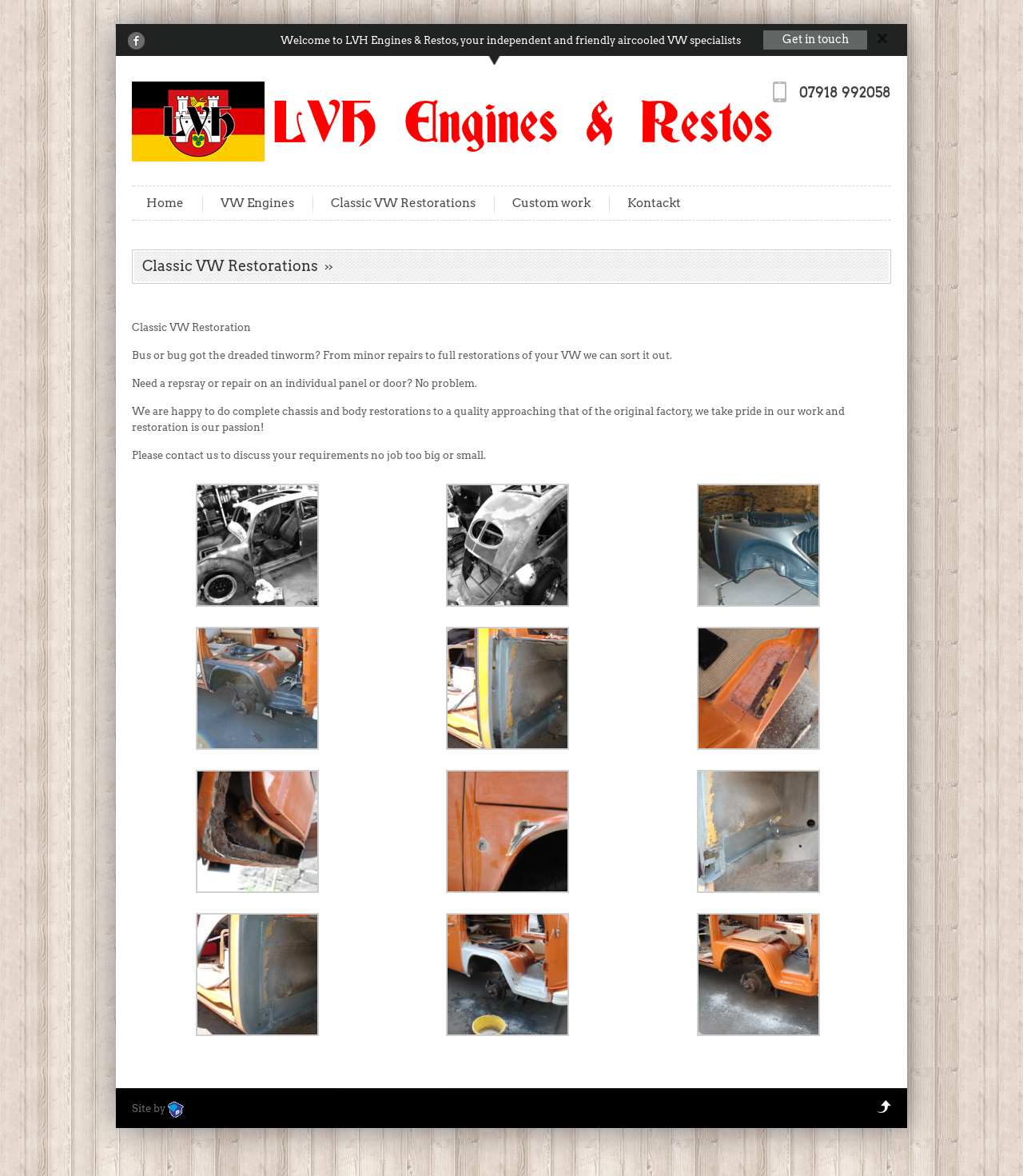Identify the bounding box coordinates of the region that should be clicked to execute the following instruction: "Visit LVH Engines homepage".

[0.129, 0.097, 0.757, 0.108]